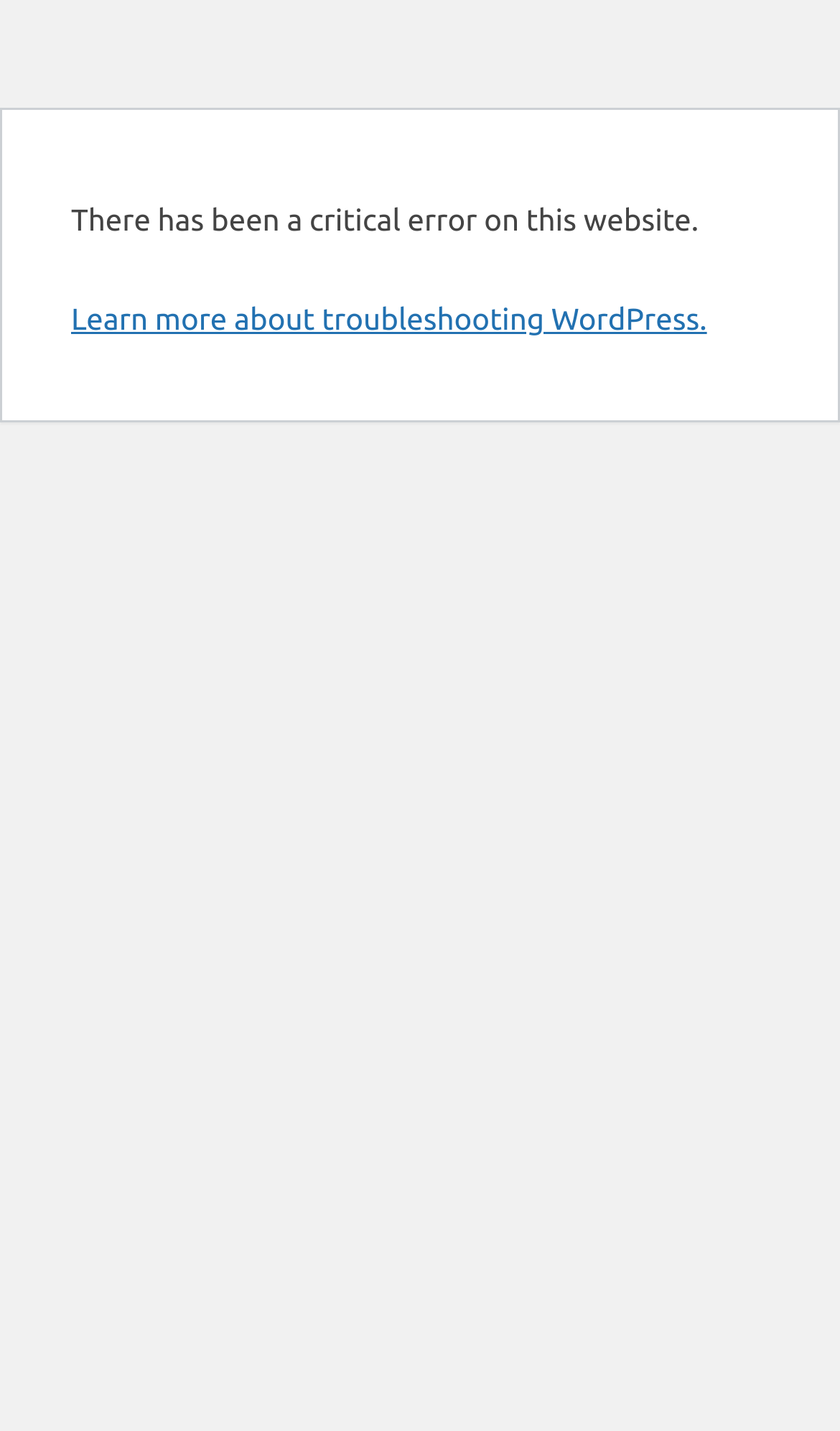Please determine the bounding box coordinates for the UI element described here. Use the format (top-left x, top-left y, bottom-right x, bottom-right y) with values bounded between 0 and 1: Learn more about troubleshooting WordPress.

[0.085, 0.211, 0.842, 0.235]